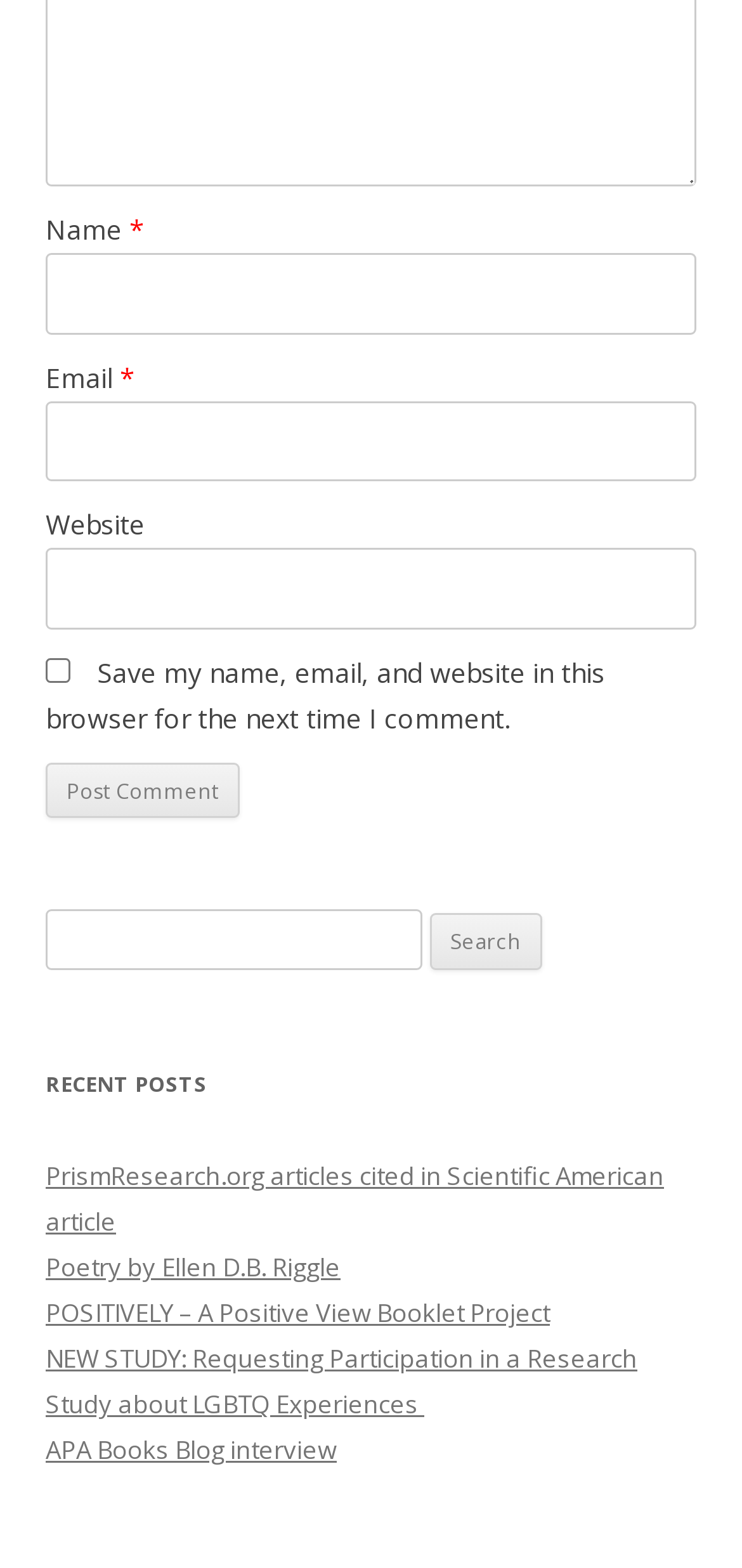Please give a one-word or short phrase response to the following question: 
What is the purpose of the textbox at the top?

Enter name